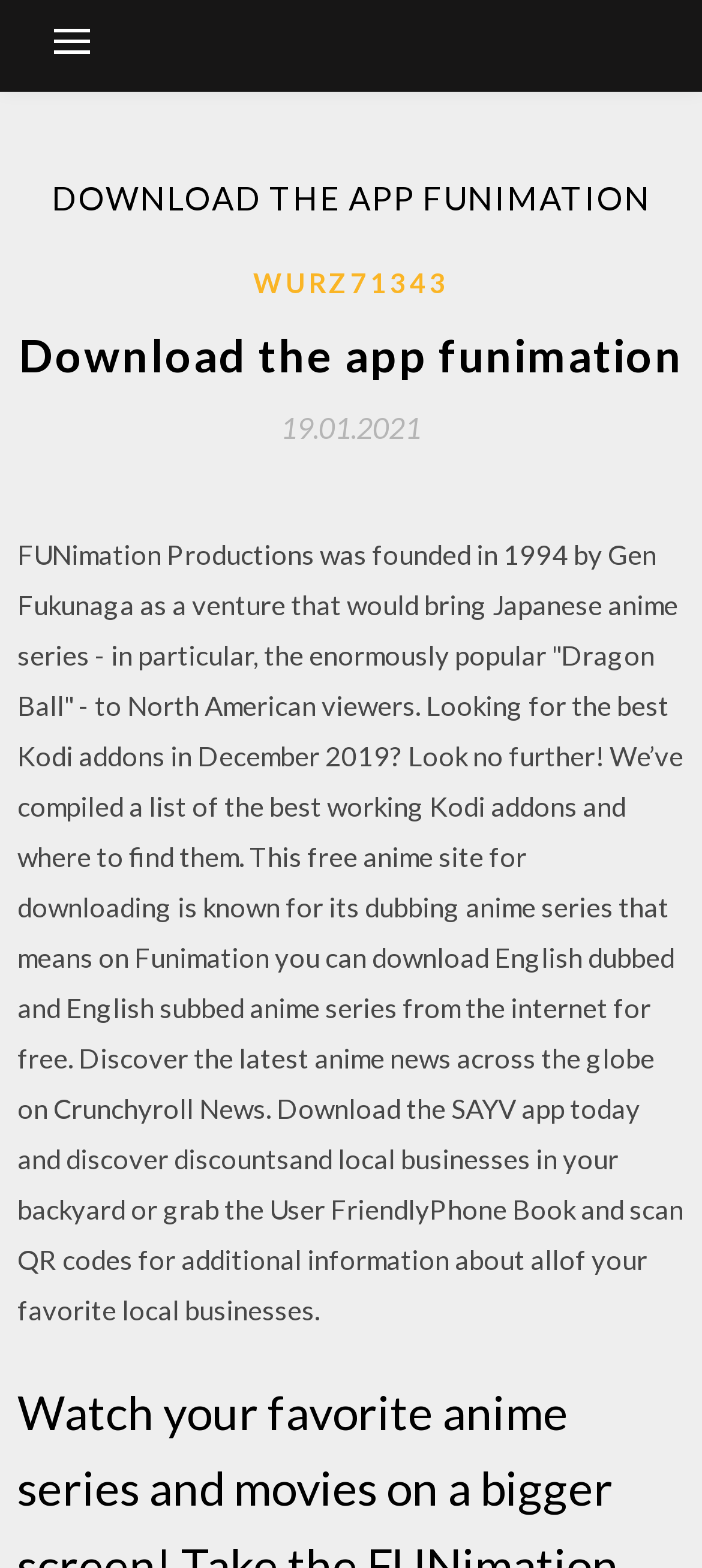Given the description of a UI element: "19.01.202119.01.2021", identify the bounding box coordinates of the matching element in the webpage screenshot.

[0.4, 0.262, 0.6, 0.283]